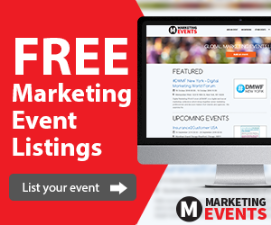Answer the following query with a single word or phrase:
What is the color of the keyword 'FREE'?

Vibrant